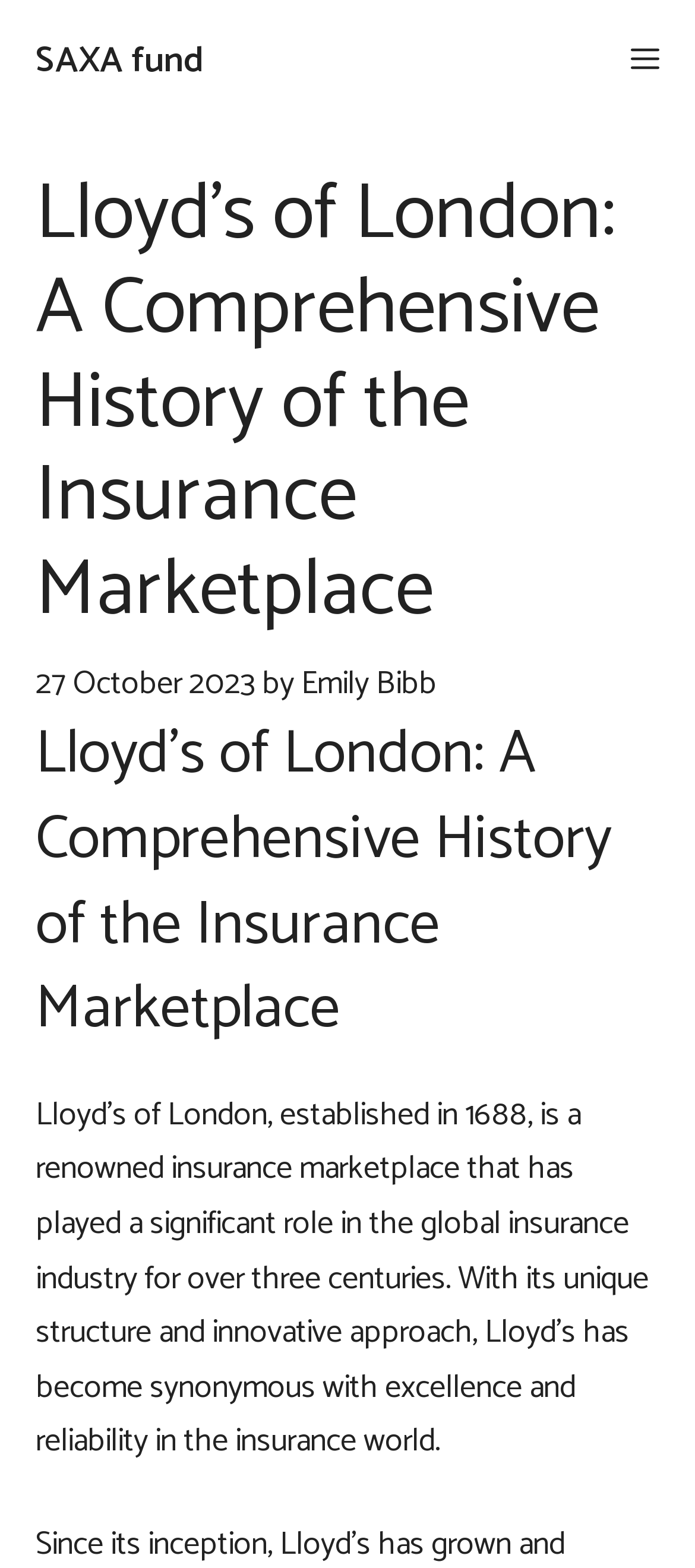Who is the author of the article?
Refer to the image and provide a one-word or short phrase answer.

Emily Bibb